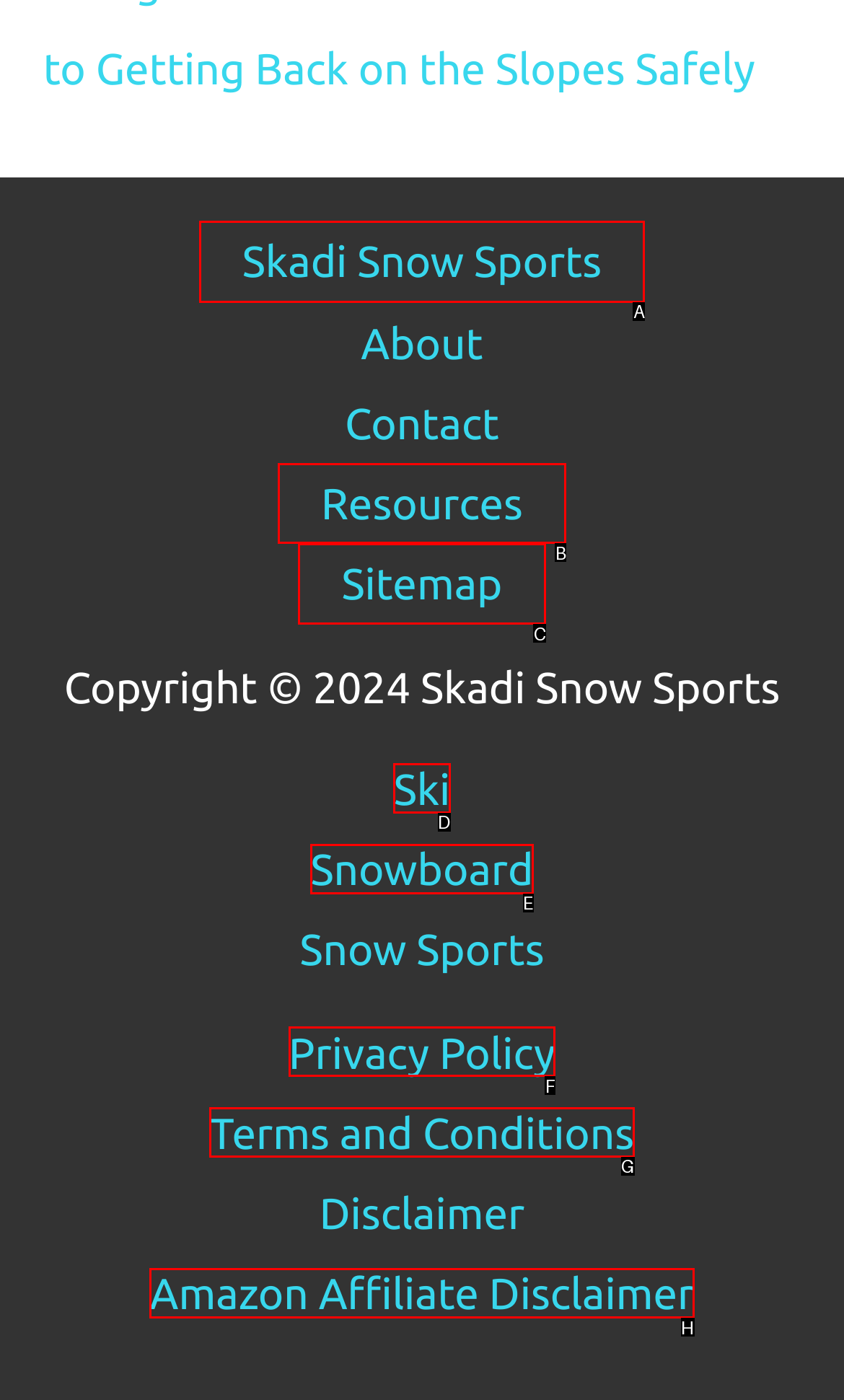Which lettered option should be clicked to achieve the task: go to Skadi Snow Sports? Choose from the given choices.

A